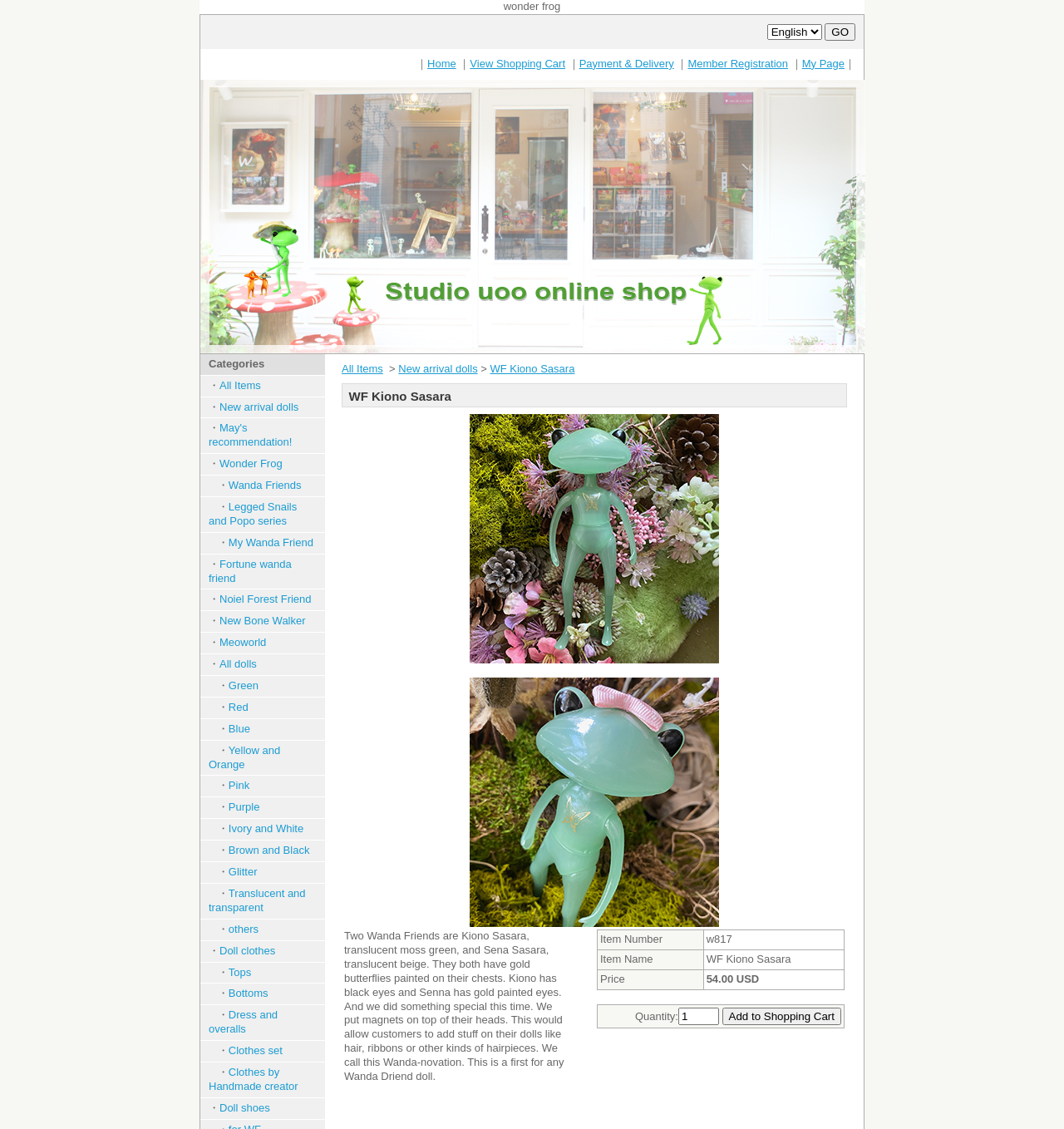Determine the bounding box coordinates of the clickable region to execute the instruction: "Select 'All Items' category". The coordinates should be four float numbers between 0 and 1, denoted as [left, top, right, bottom].

[0.206, 0.336, 0.245, 0.347]